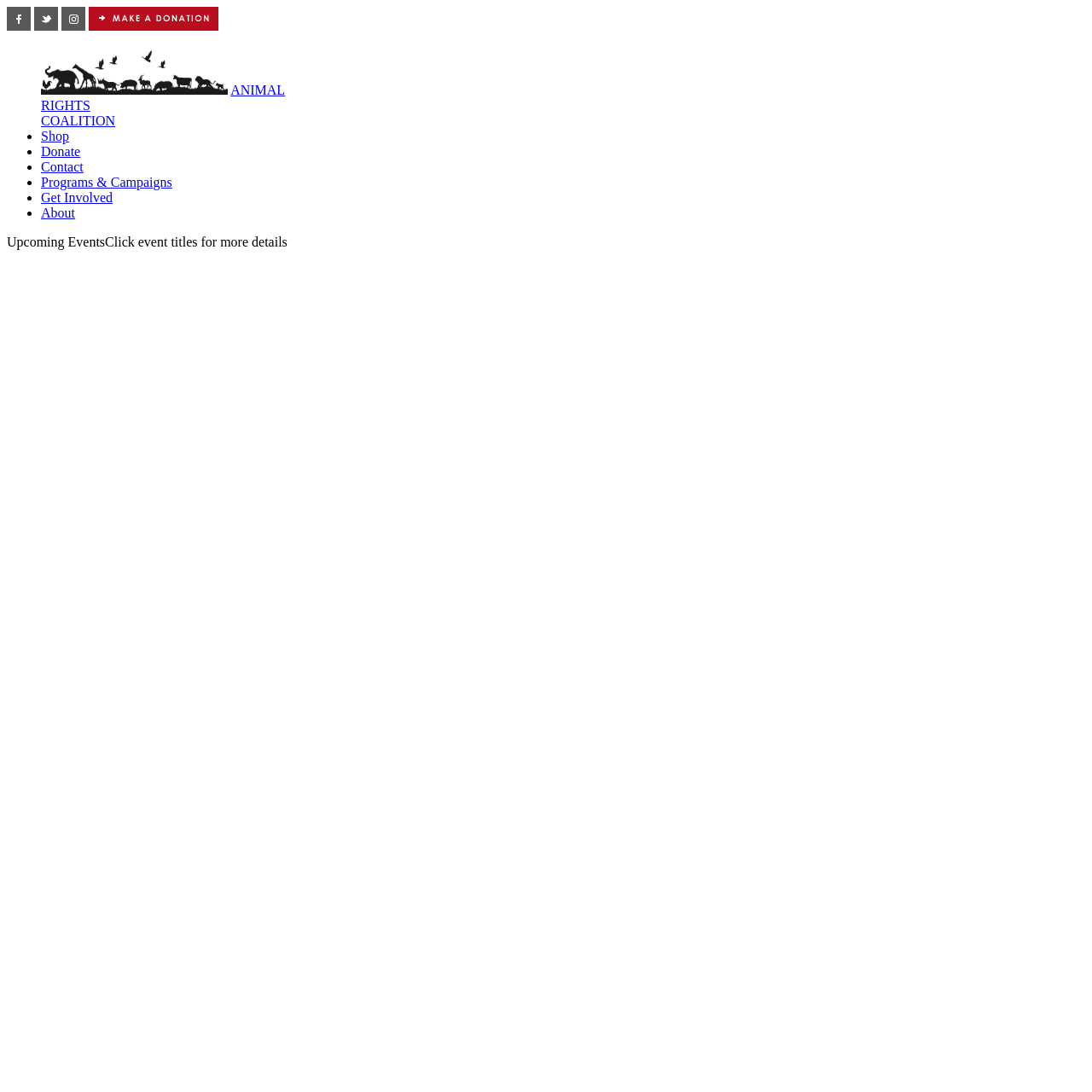Please find the bounding box coordinates of the element's region to be clicked to carry out this instruction: "Click the first link".

[0.006, 0.017, 0.028, 0.03]